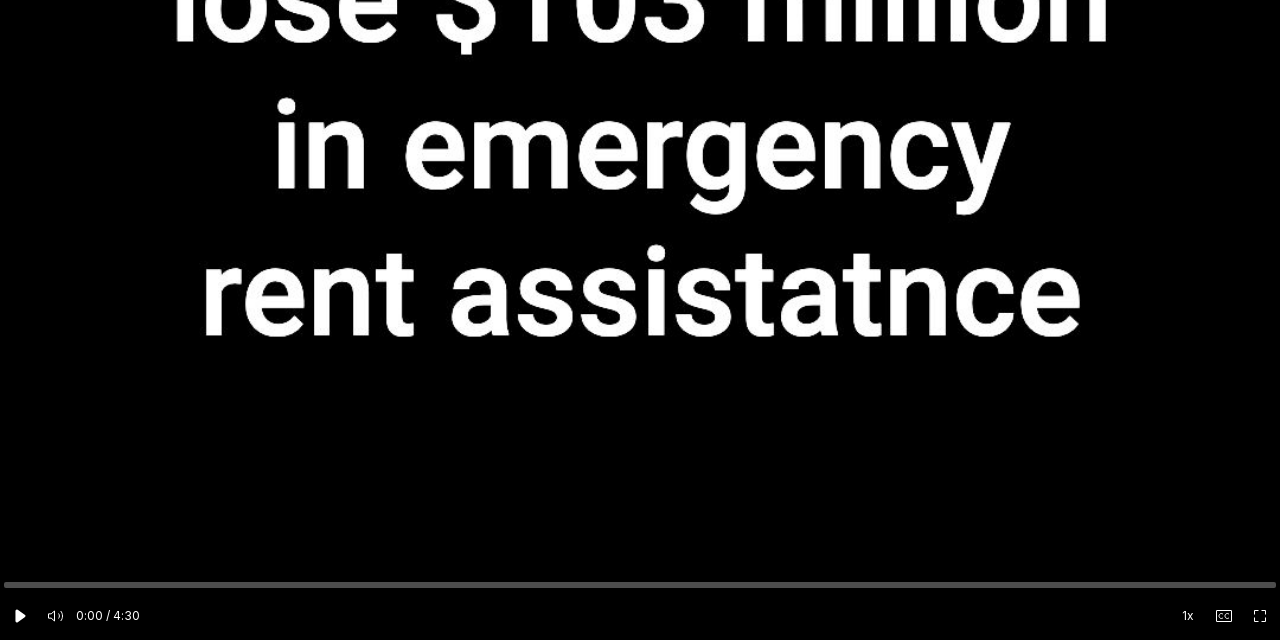Provide the bounding box for the UI element matching this description: "aria-label="Subtitles (c)"".

[0.944, 0.938, 0.969, 0.988]